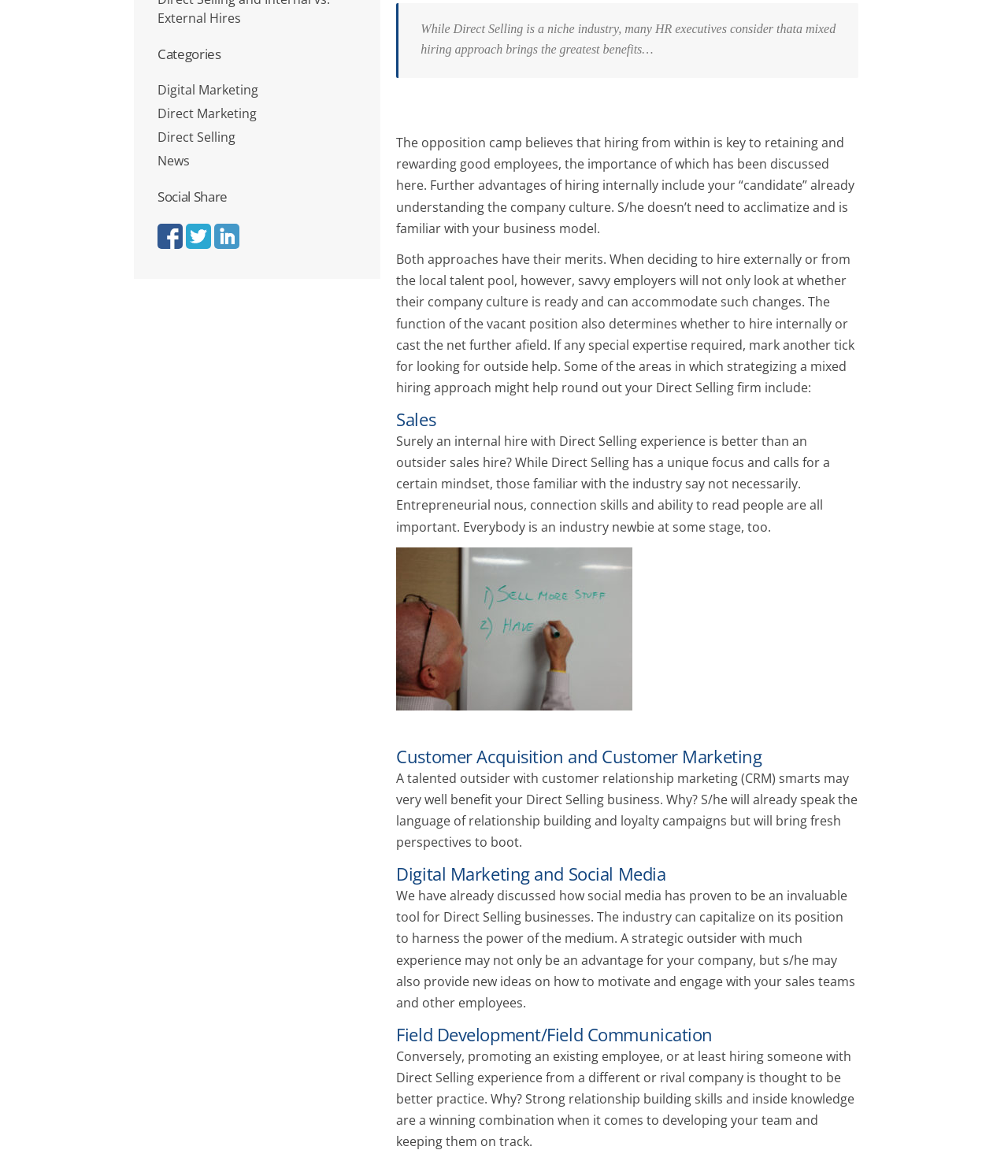Bounding box coordinates are specified in the format (top-left x, top-left y, bottom-right x, bottom-right y). All values are floating point numbers bounded between 0 and 1. Please provide the bounding box coordinate of the region this sentence describes: here

[0.393, 0.15, 0.421, 0.165]